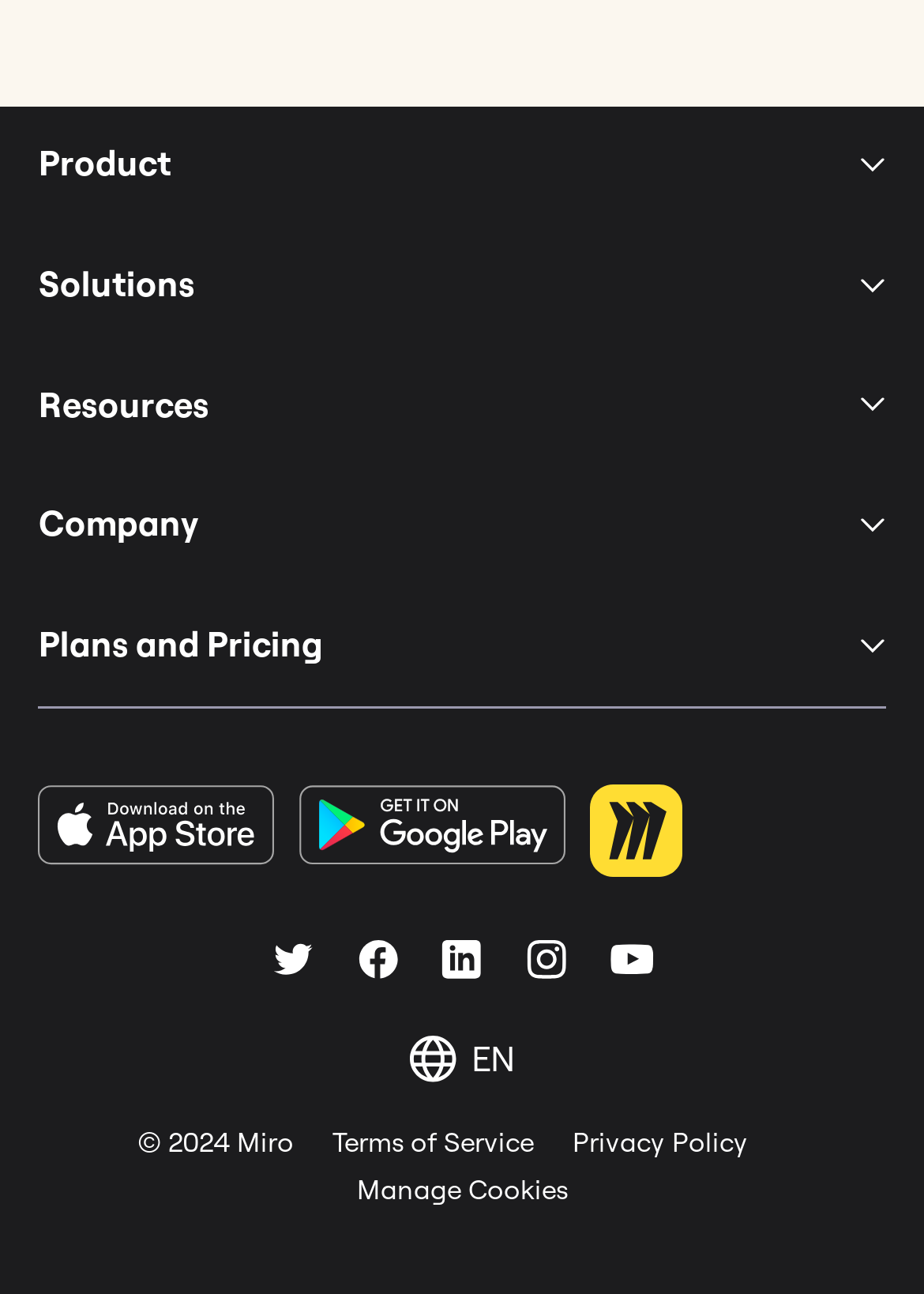Bounding box coordinates are specified in the format (top-left x, top-left y, bottom-right x, bottom-right y). All values are floating point numbers bounded between 0 and 1. Please provide the bounding box coordinate of the region this sentence describes: Back to all

None